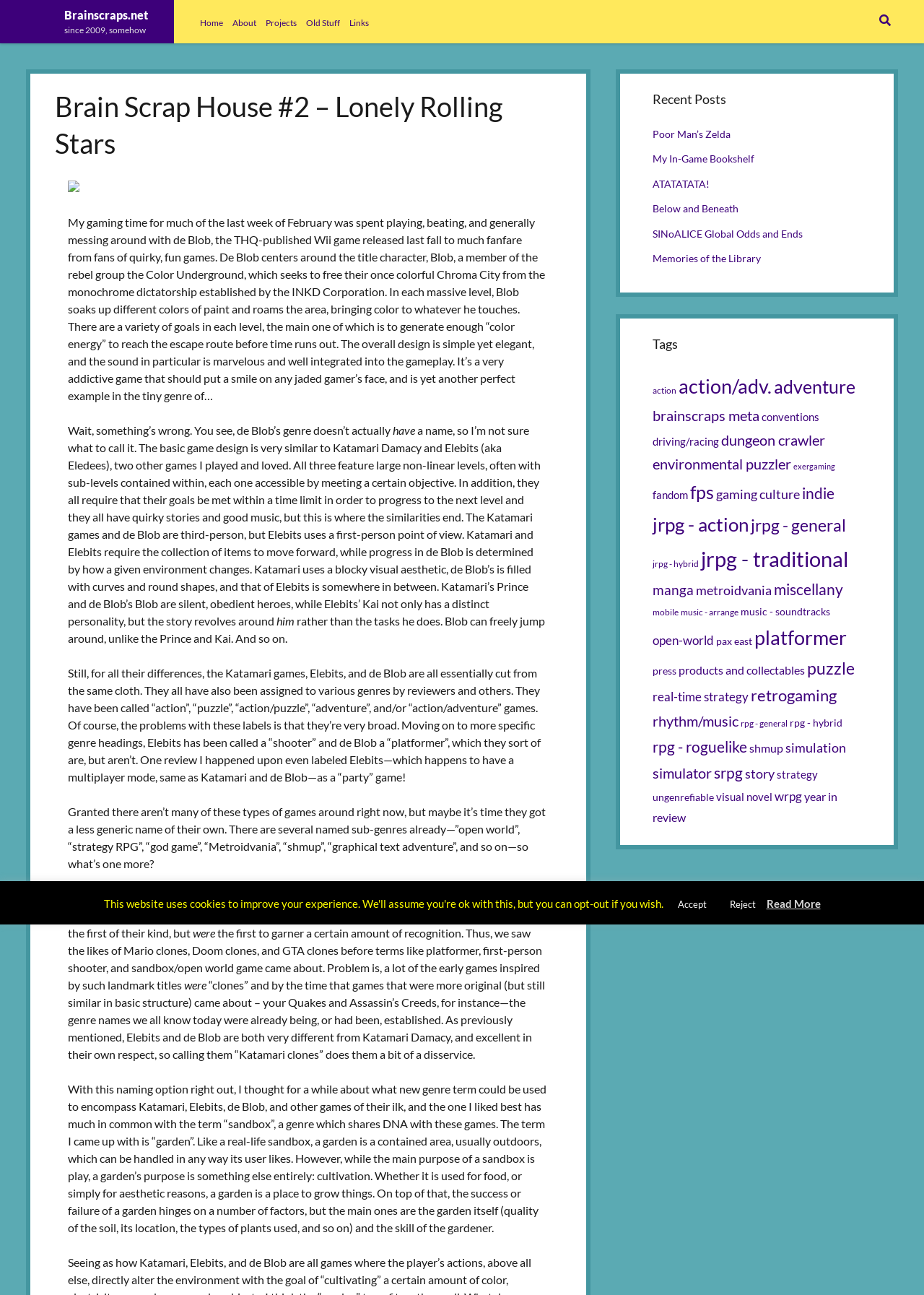Specify the bounding box coordinates for the region that must be clicked to perform the given instruction: "View recent posts".

[0.706, 0.07, 0.933, 0.084]